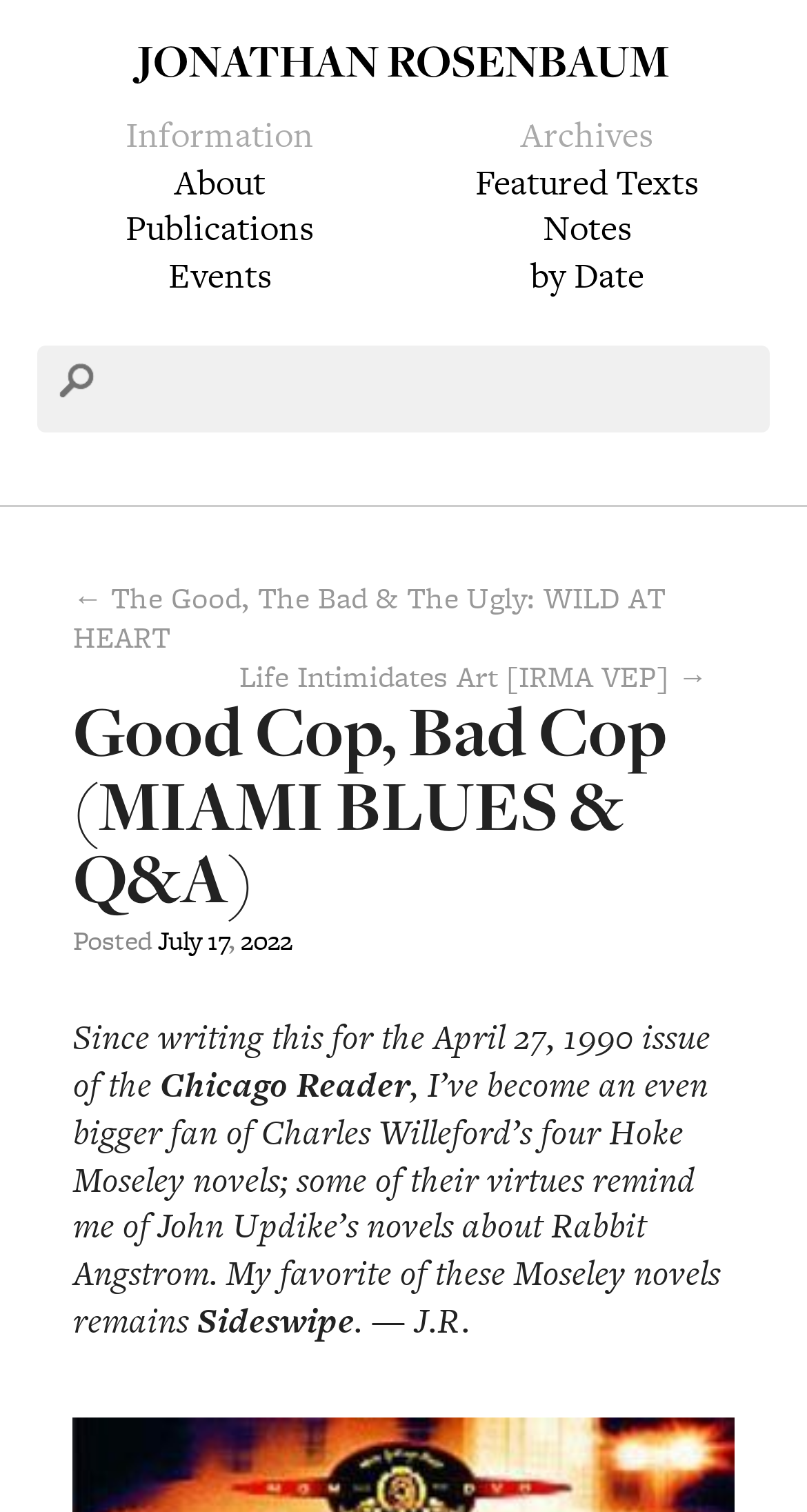What is the name of the publication where the article was originally written?
Could you answer the question in a detailed manner, providing as much information as possible?

The name of the publication is mentioned in the text as 'Chicago Reader', which is where the article was originally written for the April 27, 1990 issue.